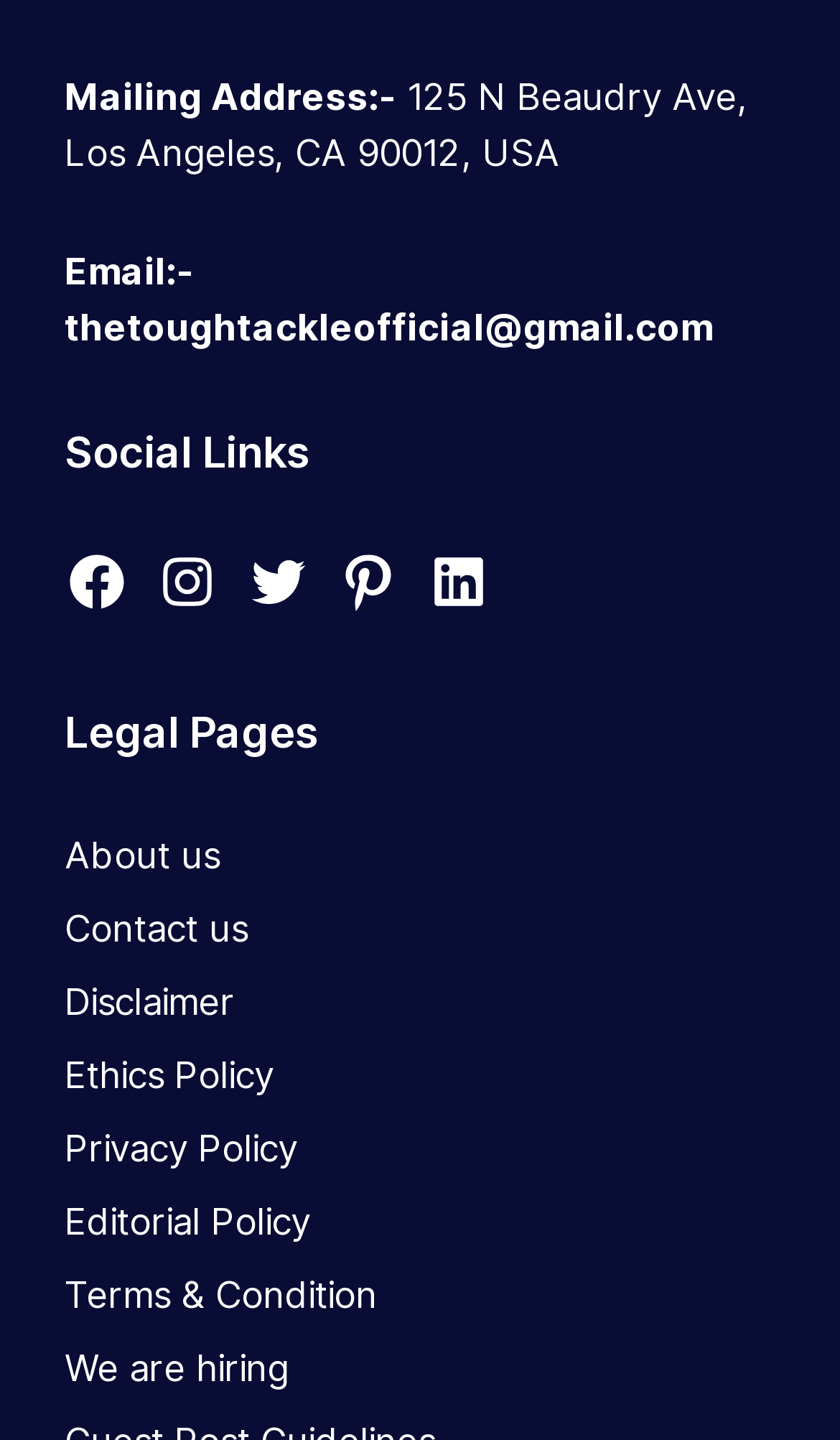Predict the bounding box for the UI component with the following description: "alt="🔍"".

None